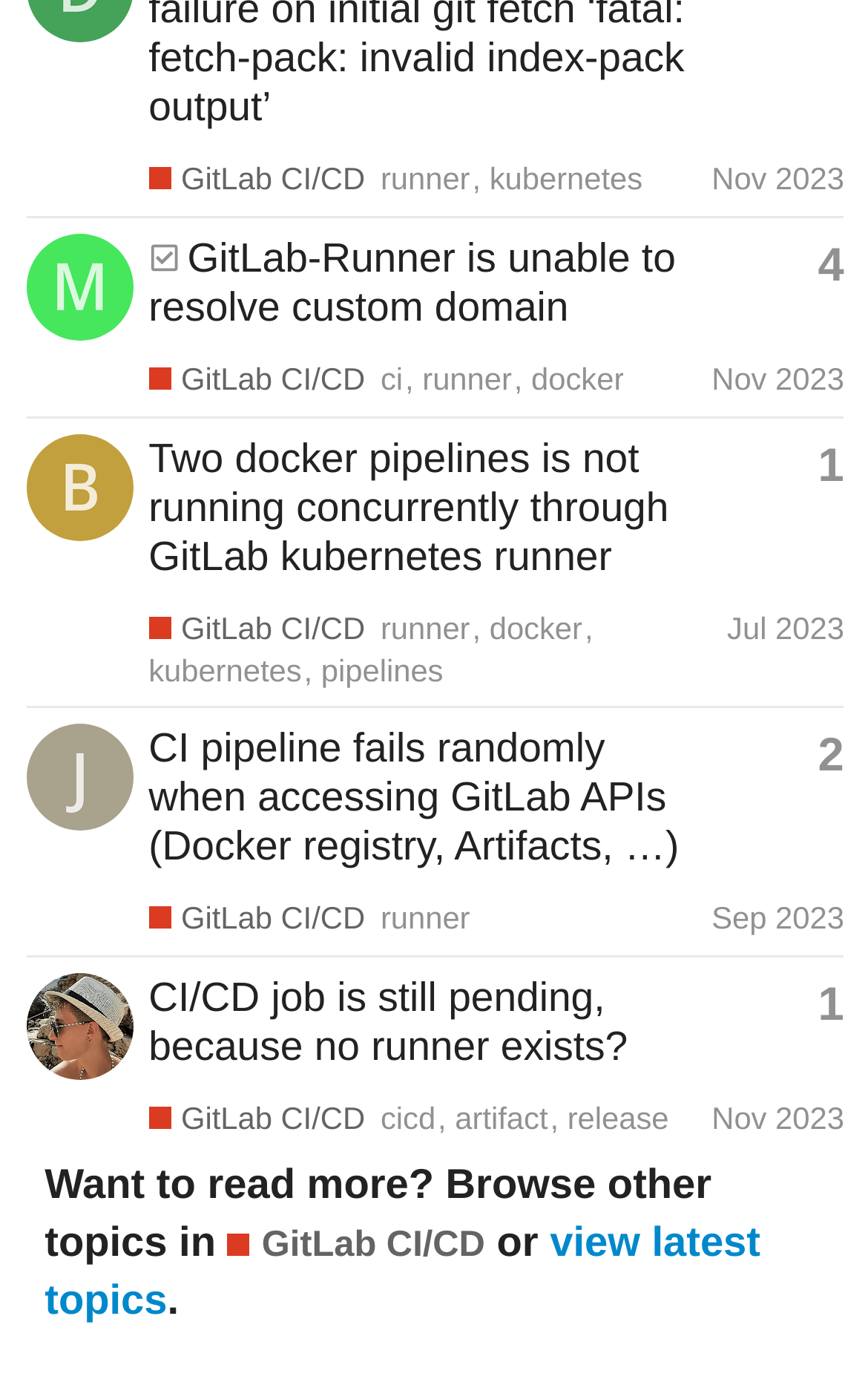What is the purpose of the 'Tags' section?
Answer the question with a single word or phrase, referring to the image.

To categorize topics